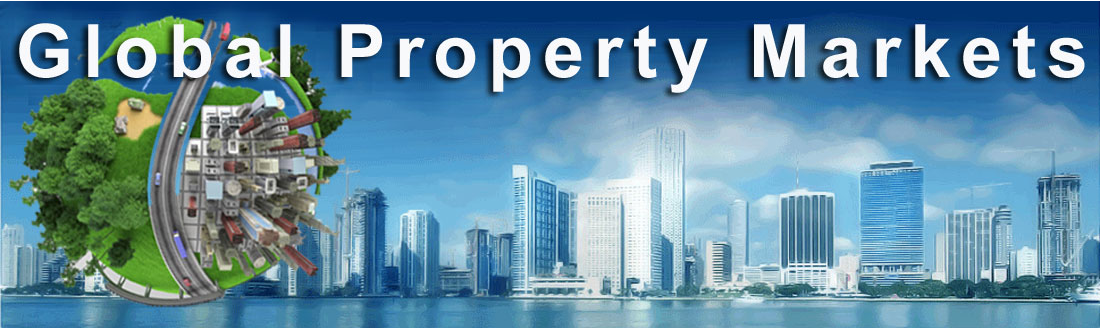What is the background color of the image?
With the help of the image, please provide a detailed response to the question.

The bold, white typography of 'Global Property Markets' prominently stands out against a soft blue gradient background, evoking a sense of professionalism and trustworthiness in property news and insights.